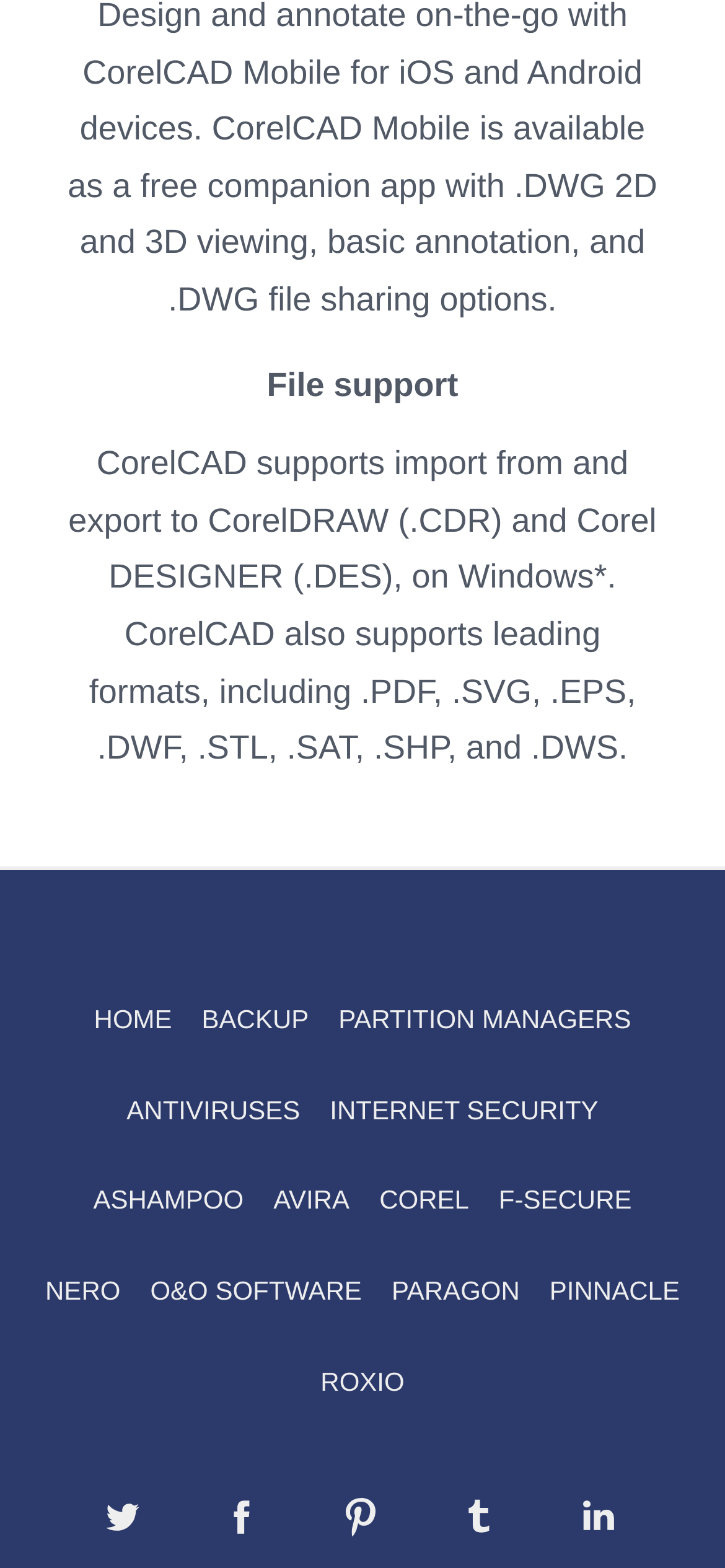How many links are there in the webpage?
Examine the image and give a concise answer in one word or a short phrase.

17